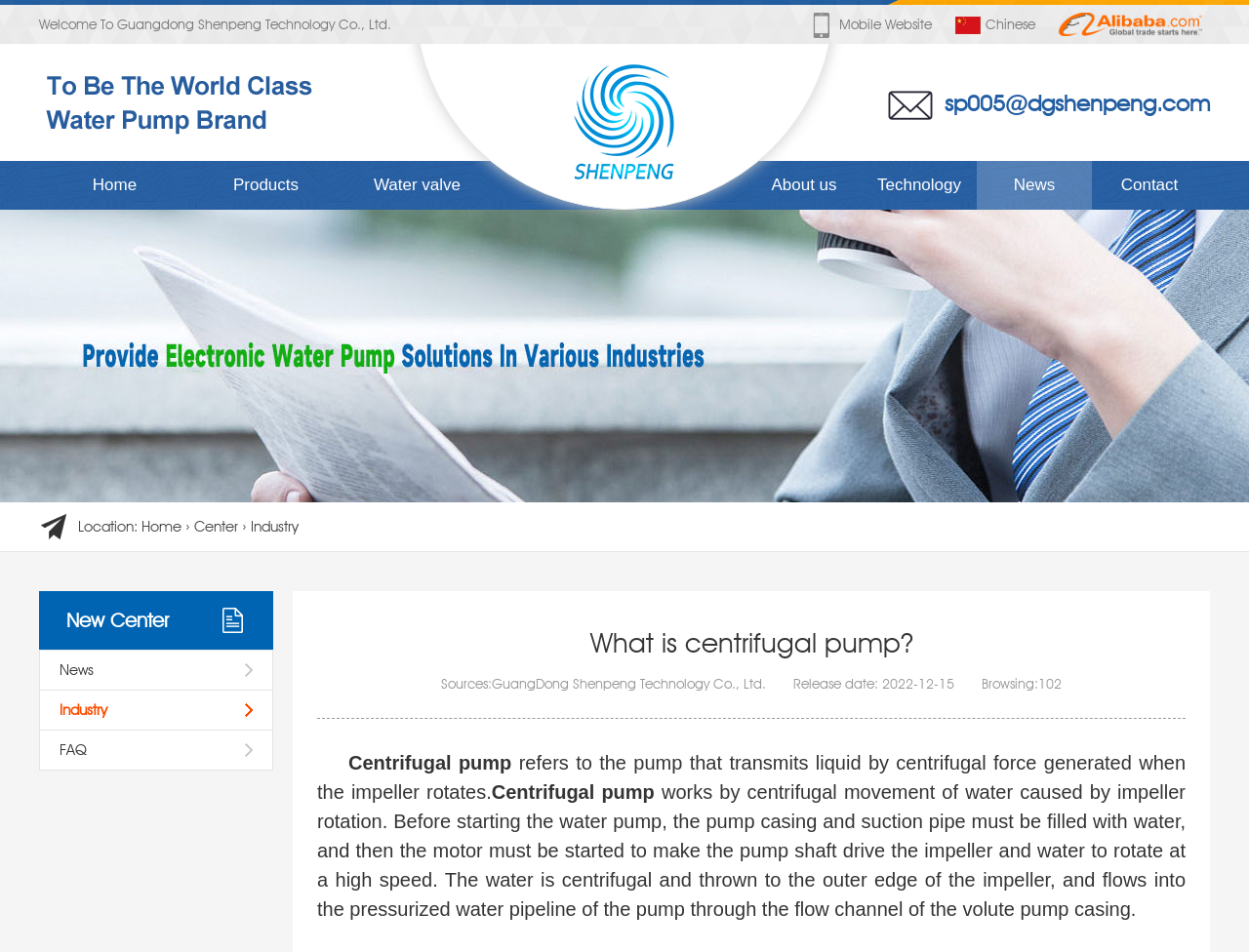For the following element description, predict the bounding box coordinates in the format (top-left x, top-left y, bottom-right x, bottom-right y). All values should be floating point numbers between 0 and 1. Description: Contact

[0.874, 0.169, 0.966, 0.22]